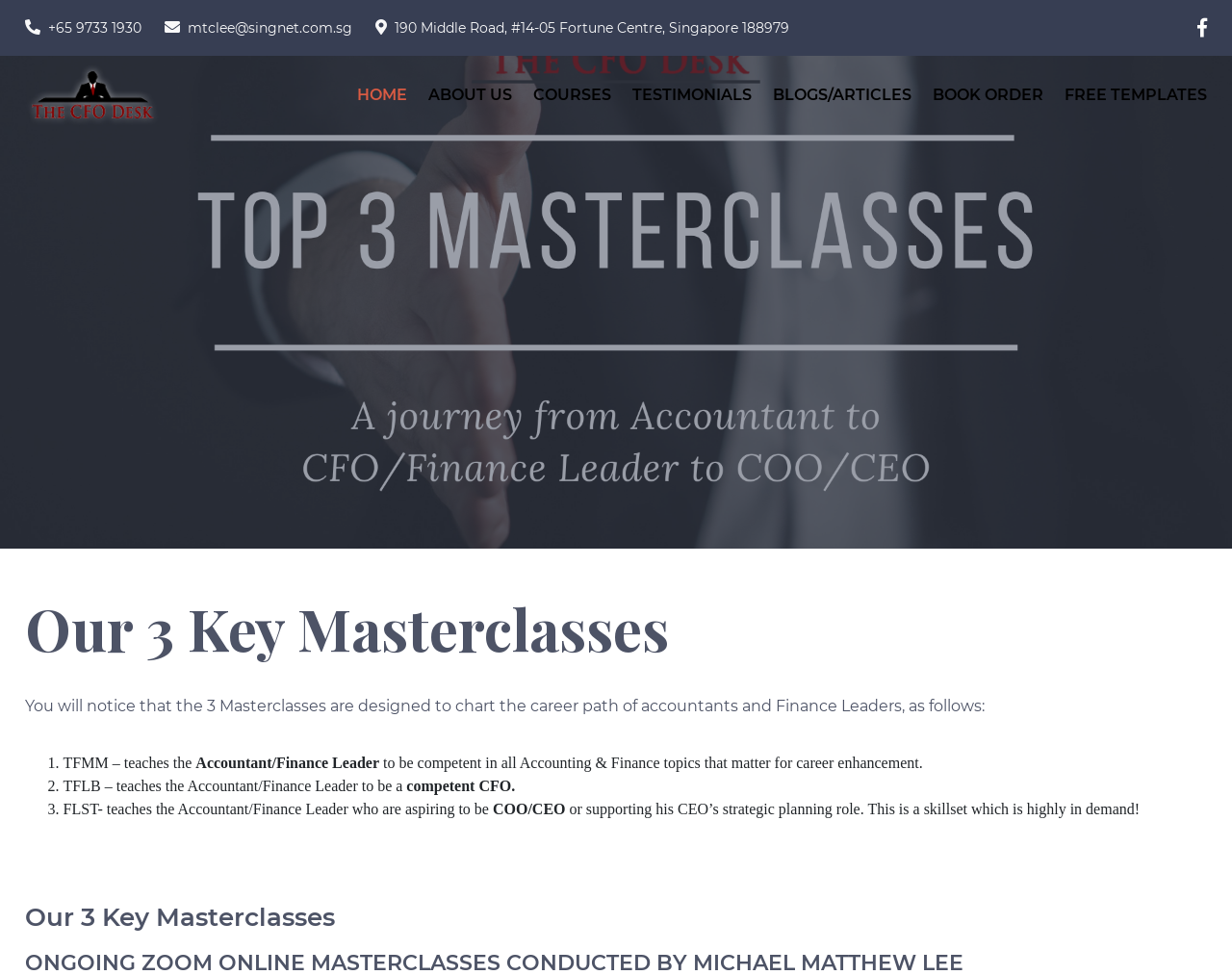Provide an in-depth caption for the contents of the webpage.

The webpage is titled "THE CFO DESK" and appears to be a professional services website focused on career development for accountants and finance leaders. 

At the top left corner, there are three links: a phone number, an email address, and a physical address in Singapore. Next to these links is a header logo, which is an image. 

Below the logo, there is a navigation menu with seven links: "HOME", "ABOUT US", "COURSES", "TESTIMONIALS", "BLOGS/ARTICLES", "BOOK ORDER", and "FREE TEMPLATES". These links are evenly spaced and span across the top of the page.

The main content of the page is divided into two sections. The top section features a large banner image that takes up the full width of the page. 

Below the banner image, there is a heading that reads "Our 3 Key Masterclasses". This is followed by a paragraph of text that explains the purpose of the three masterclasses, which are designed to chart the career path of accountants and finance leaders. 

The three masterclasses are then listed in a numbered format, with each masterclass described in a few sentences. The first masterclass, TFMM, teaches accountants and finance leaders to be competent in all accounting and finance topics. The second masterclass, TFLB, teaches them to be a competent CFO. The third masterclass, FLST, teaches them to be a COO/CEO or support the CEO's strategic planning role. 

At the very bottom of the page, there is a repeated heading that reads "Our 3 Key Masterclasses".